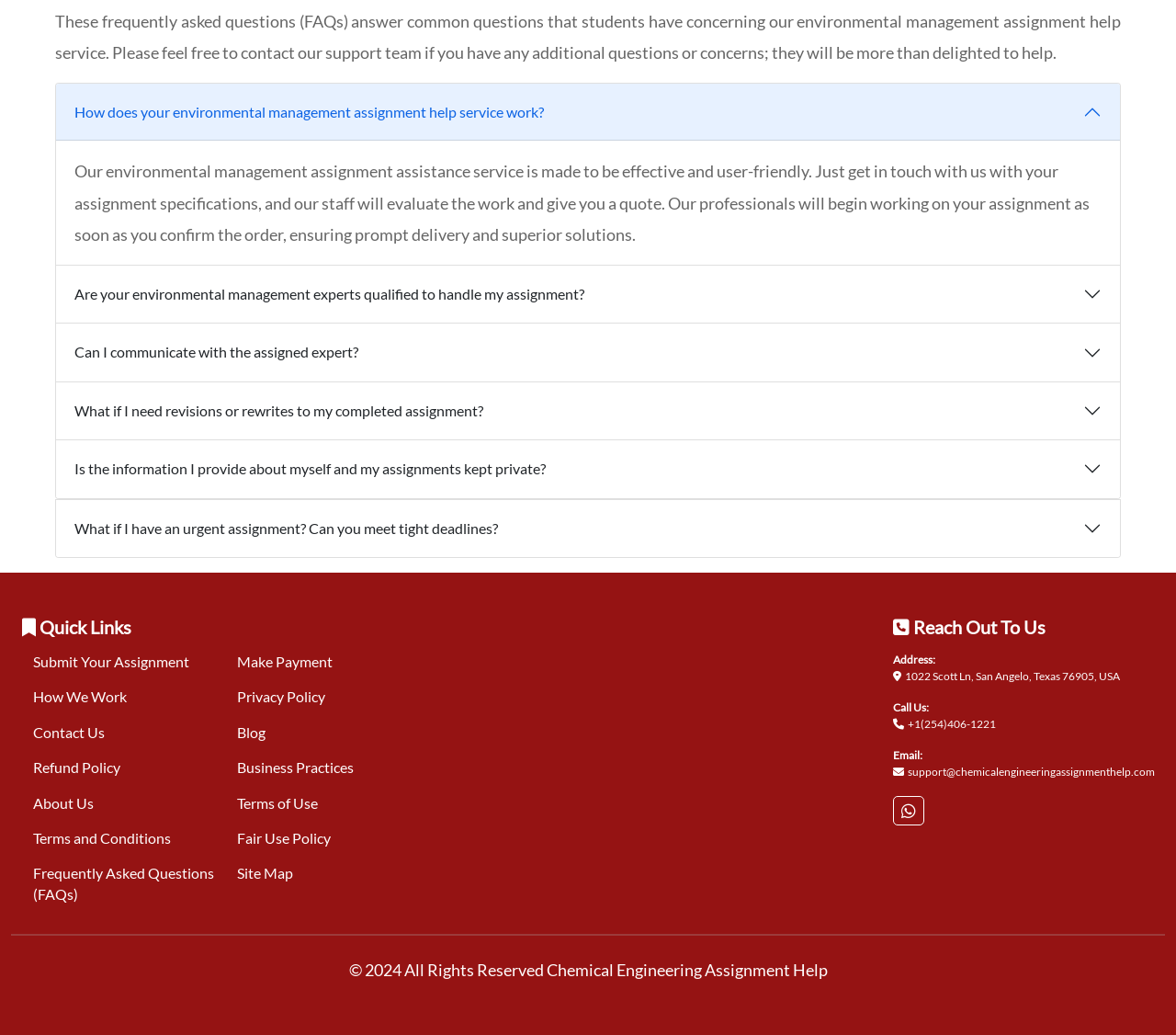Can students communicate with the assigned expert?
From the screenshot, supply a one-word or short-phrase answer.

Yes